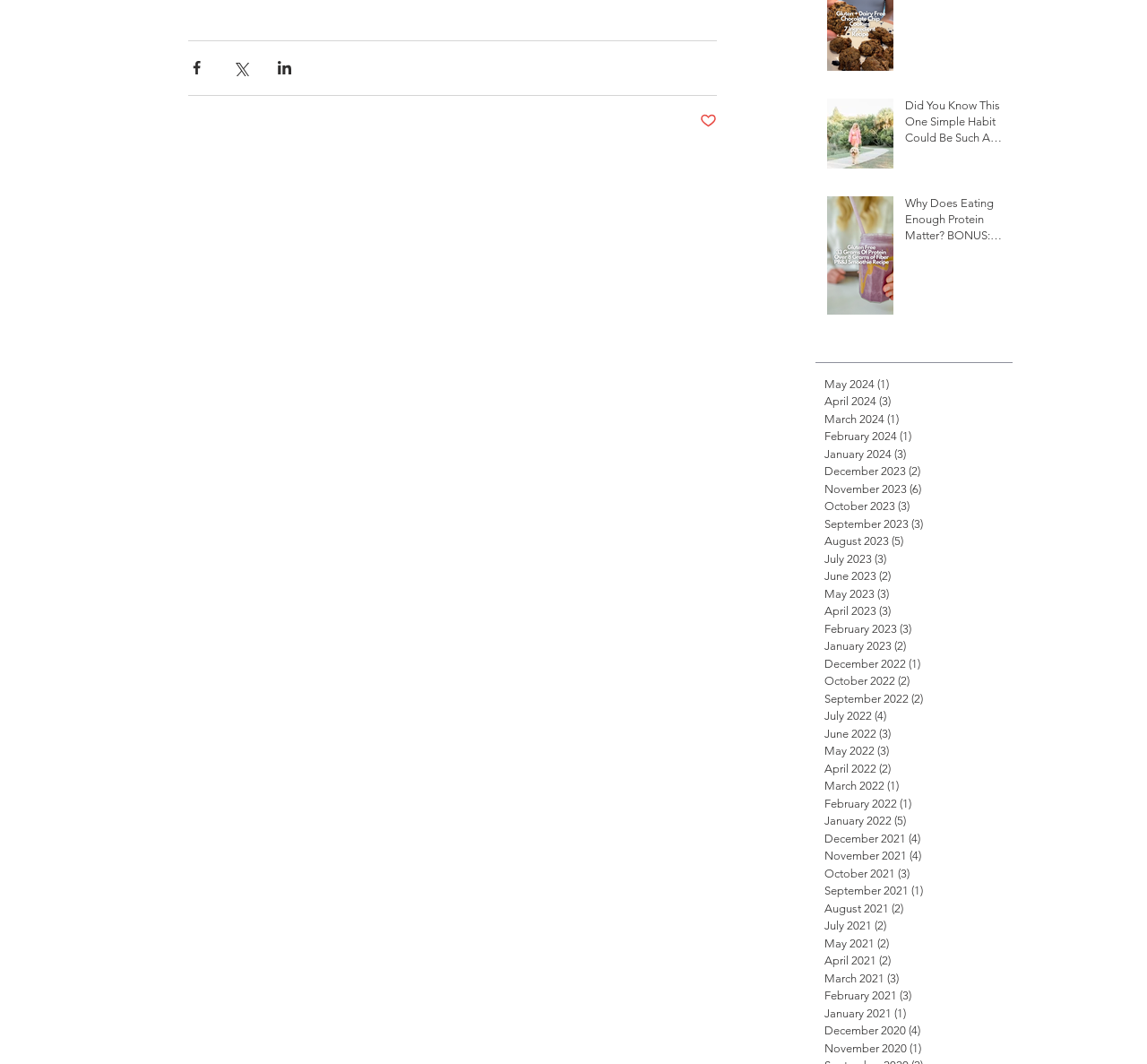Find the bounding box coordinates of the element to click in order to complete this instruction: "Share via Facebook". The bounding box coordinates must be four float numbers between 0 and 1, denoted as [left, top, right, bottom].

[0.164, 0.056, 0.179, 0.072]